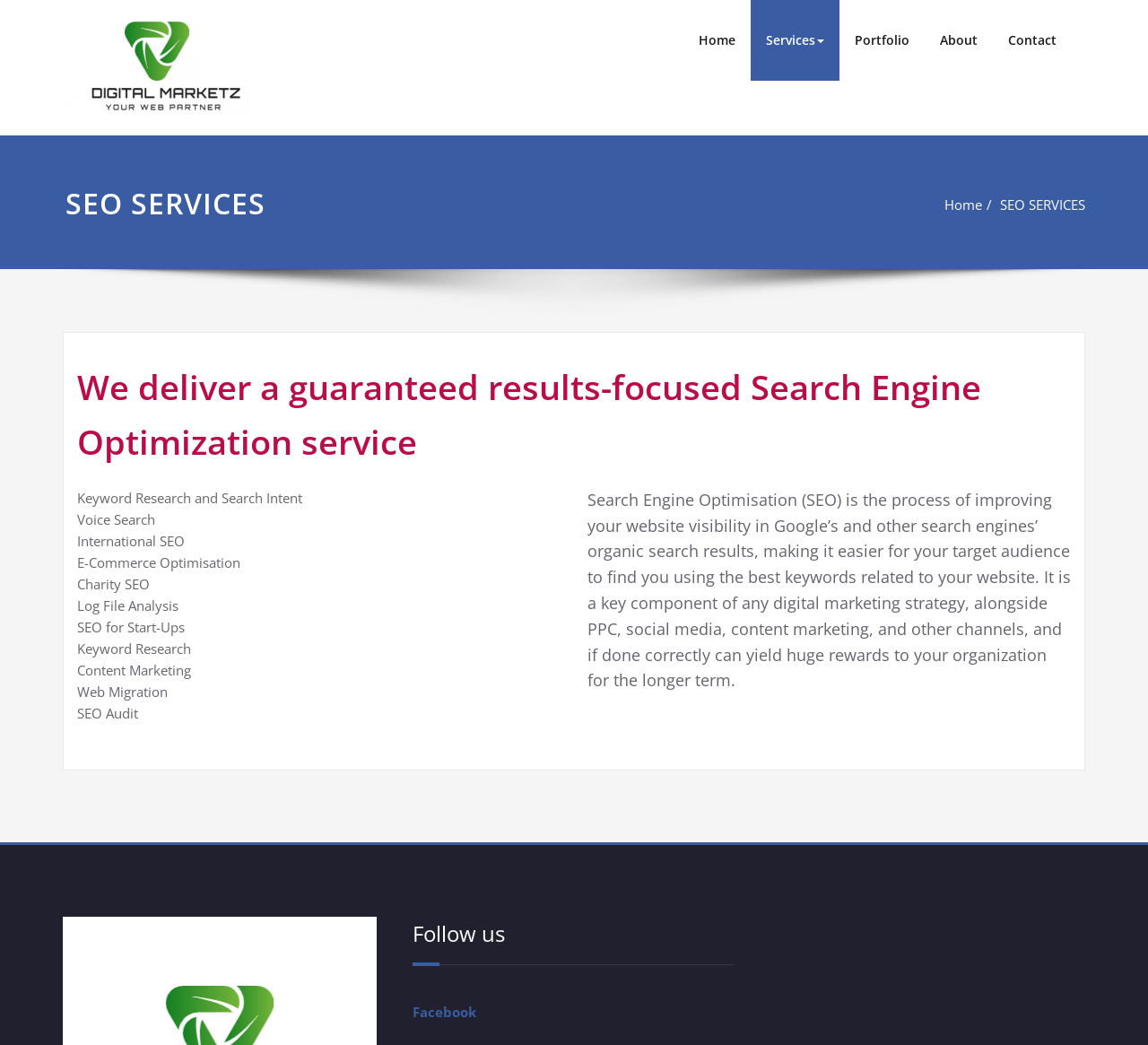What is the purpose of Search Engine Optimisation?
Refer to the image and give a detailed answer to the question.

The purpose of Search Engine Optimisation (SEO) can be found in the article section of the webpage, where it is described as 'the process of improving your website visibility in Google’s and other search engines’ organic search results, making it easier for your target audience to find you using the best keywords related to your website'.